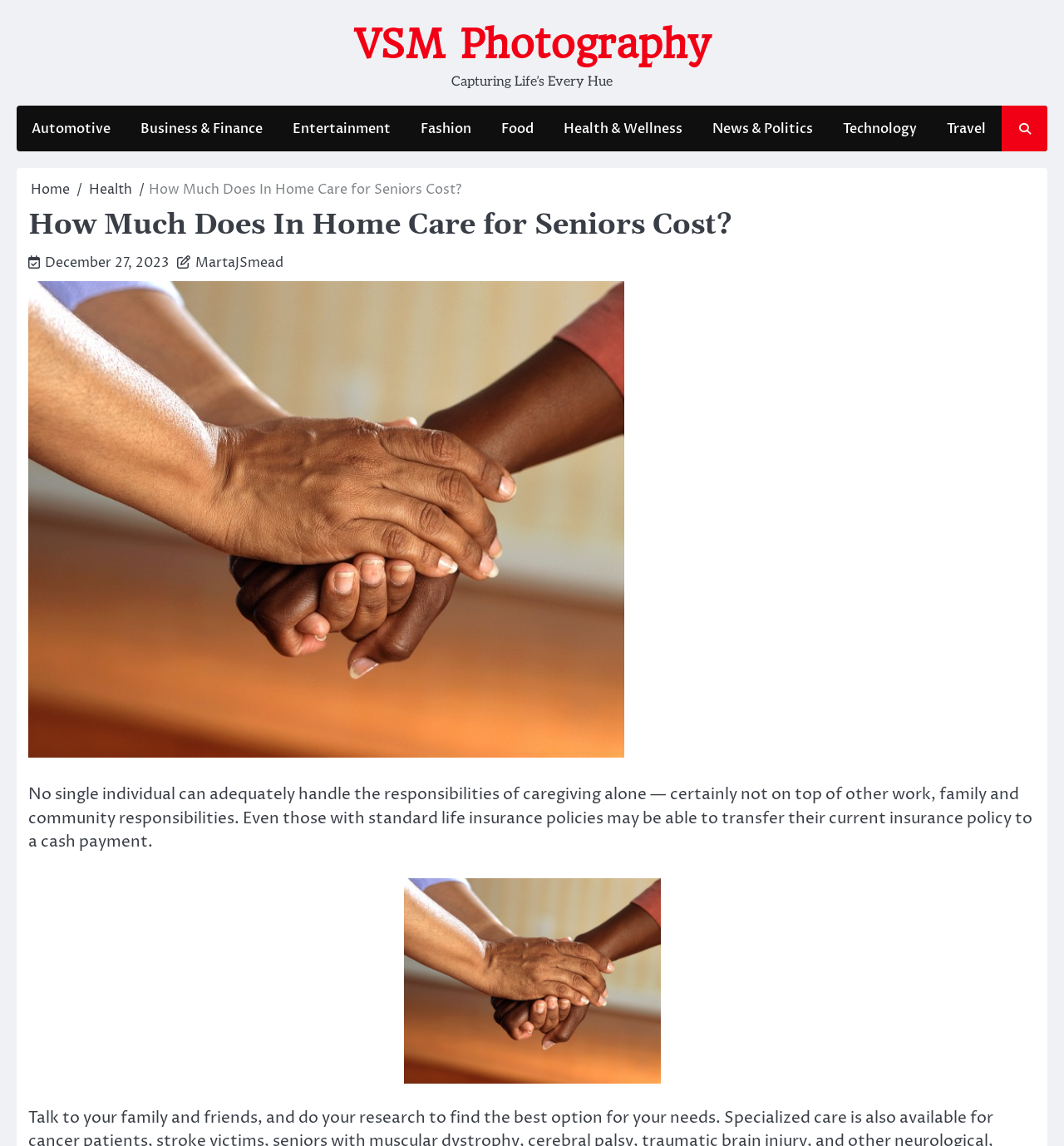Extract the bounding box coordinates of the UI element described: "Travel". Provide the coordinates in the format [left, top, right, bottom] with values ranging from 0 to 1.

[0.876, 0.094, 0.941, 0.131]